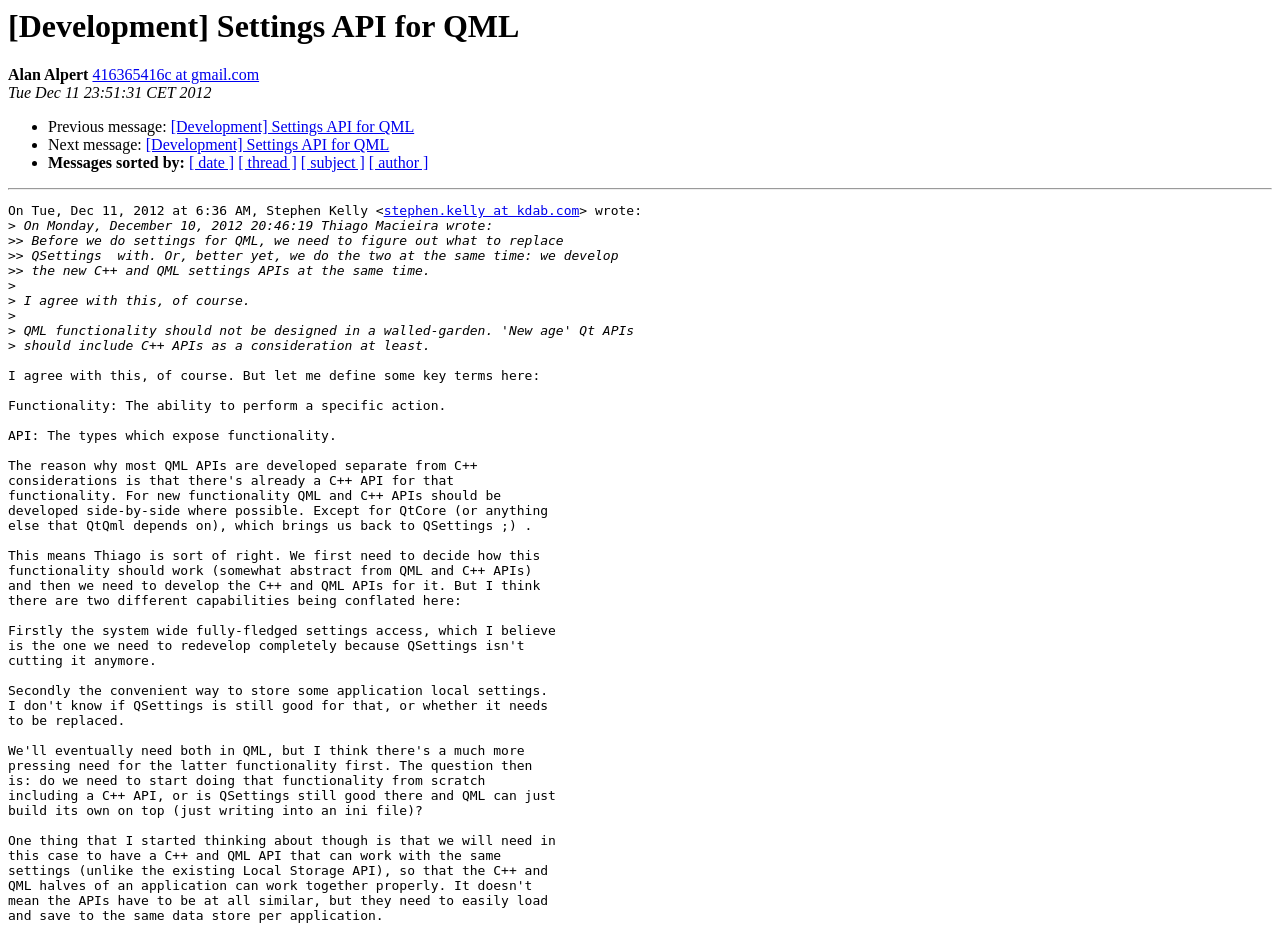Please study the image and answer the question comprehensively:
How many links are there in the message?

There are 7 links in the message. They are the links to 'Previous message:', 'Next message:', '[Development] Settings API for QML', '[ date ]', '[ thread ]', '[ subject ]', and '[ author ]'.